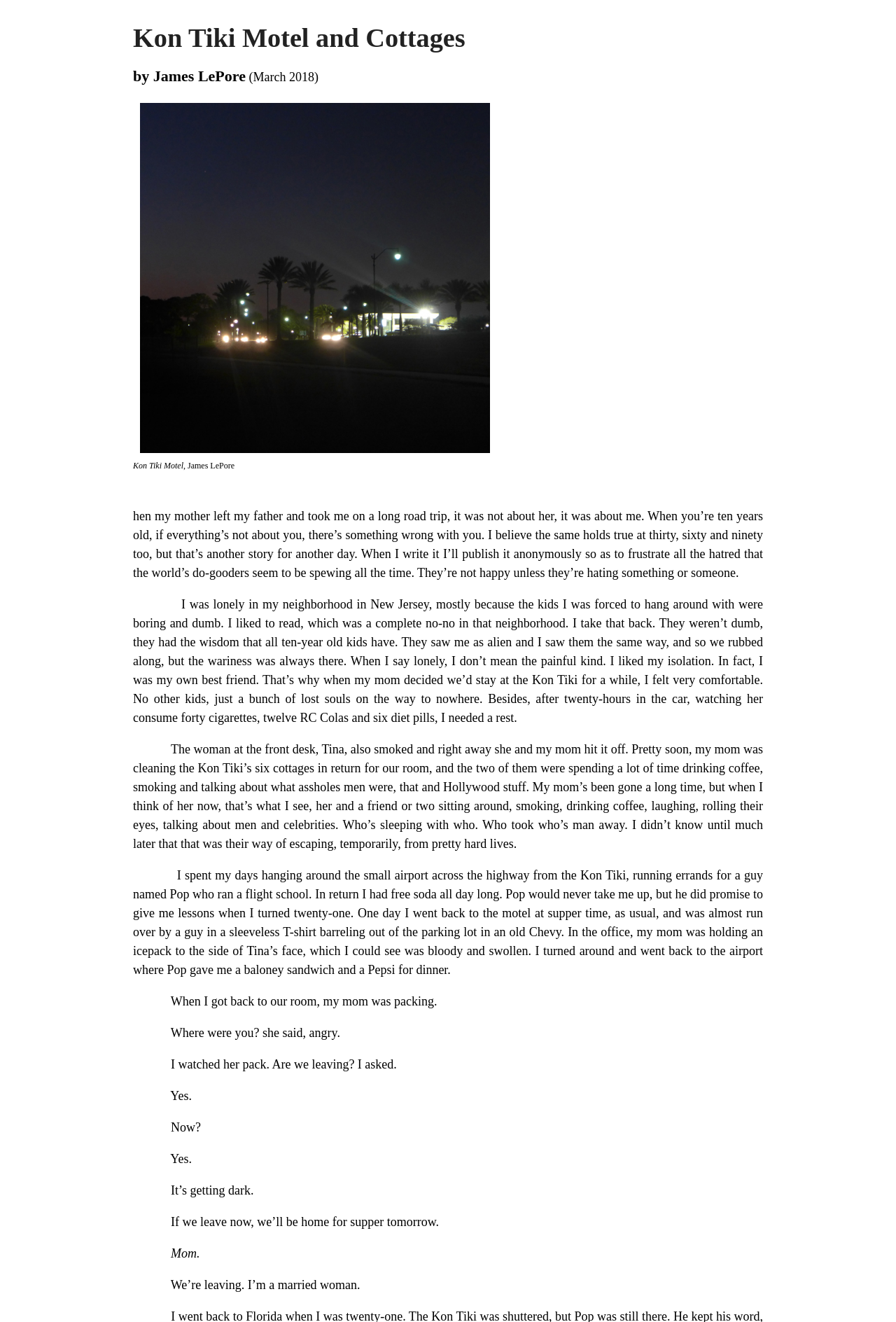What is the name of the motel?
Based on the image, answer the question in a detailed manner.

The name of the motel is mentioned in the heading 'Kon Tiki Motel and Cottages' and also in the text 'Kon Tiki Motel' which is a part of the story.